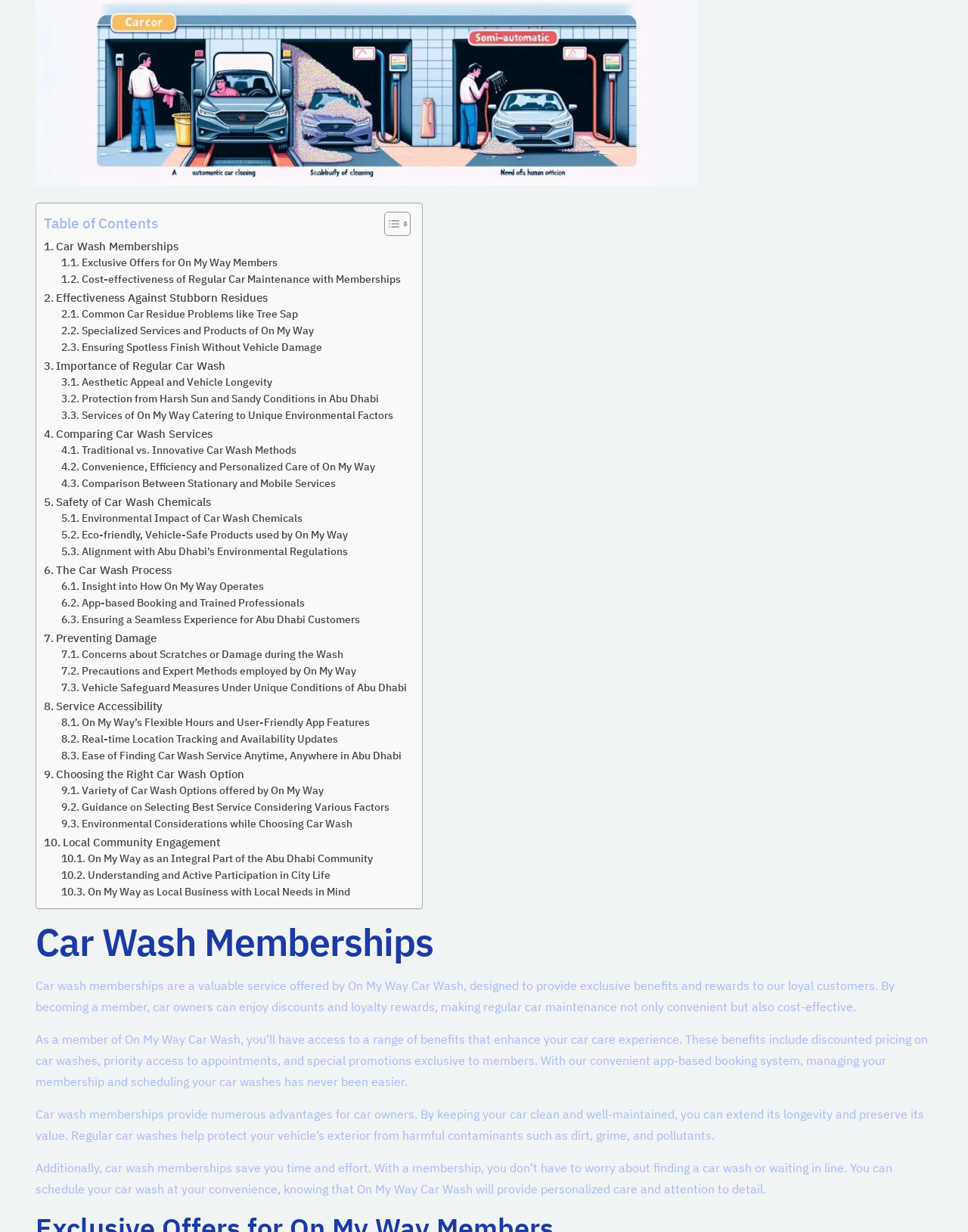What is the main service offered by On My Way?
Please ensure your answer is as detailed and informative as possible.

Based on the webpage content, On My Way offers car wash services, and the webpage provides detailed information about the benefits and features of their car wash memberships.